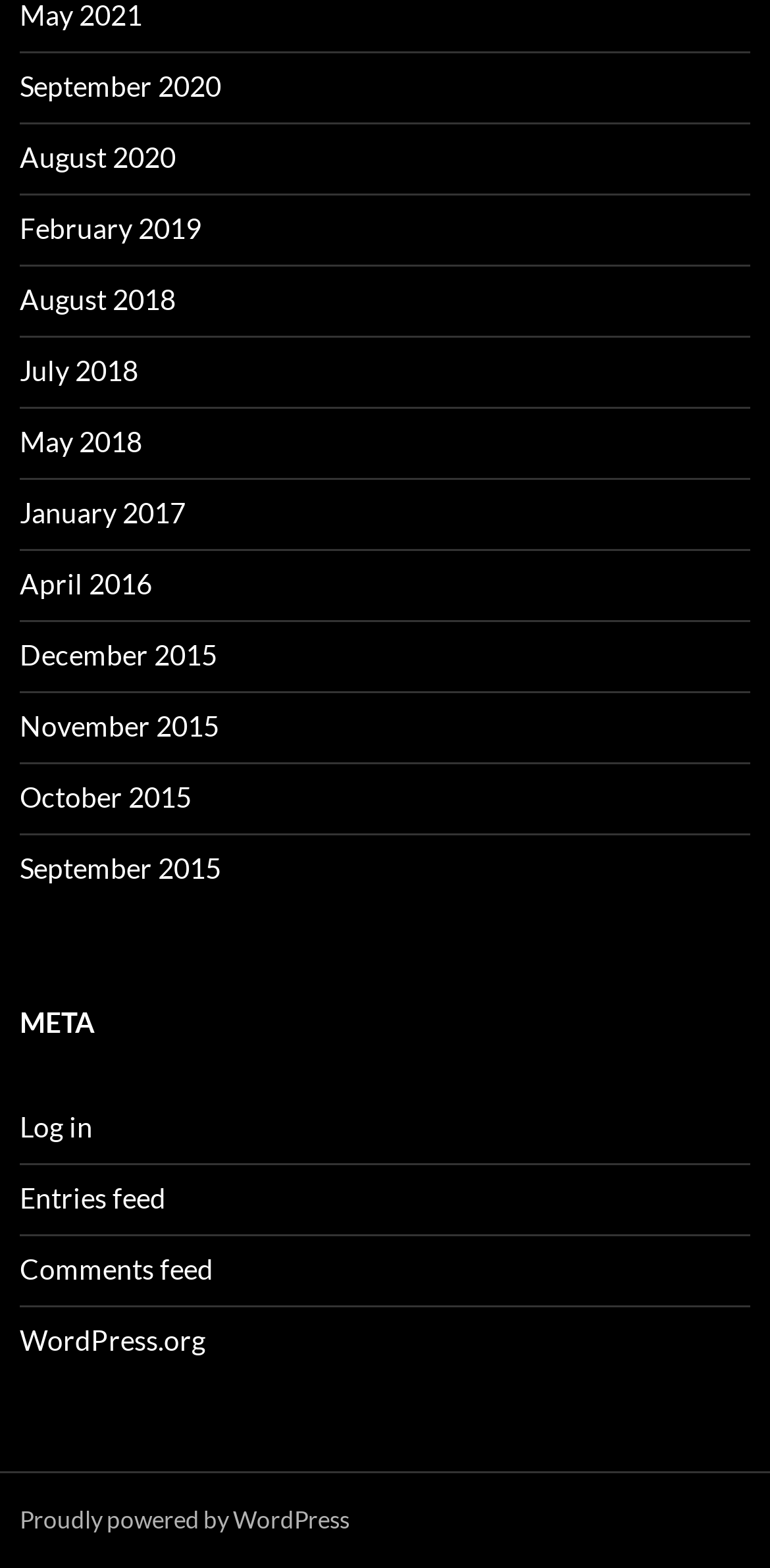Please identify the bounding box coordinates of the area that needs to be clicked to fulfill the following instruction: "Read more about Throwback."

None